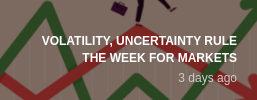Using the information shown in the image, answer the question with as much detail as possible: What do the red and green lines in the background represent?

The varying lines in red and green in the background of the image visually encapsulate the ups and downs characteristic of volatile markets, effectively conveying the message of an unpredictable week for investors and analysts alike.